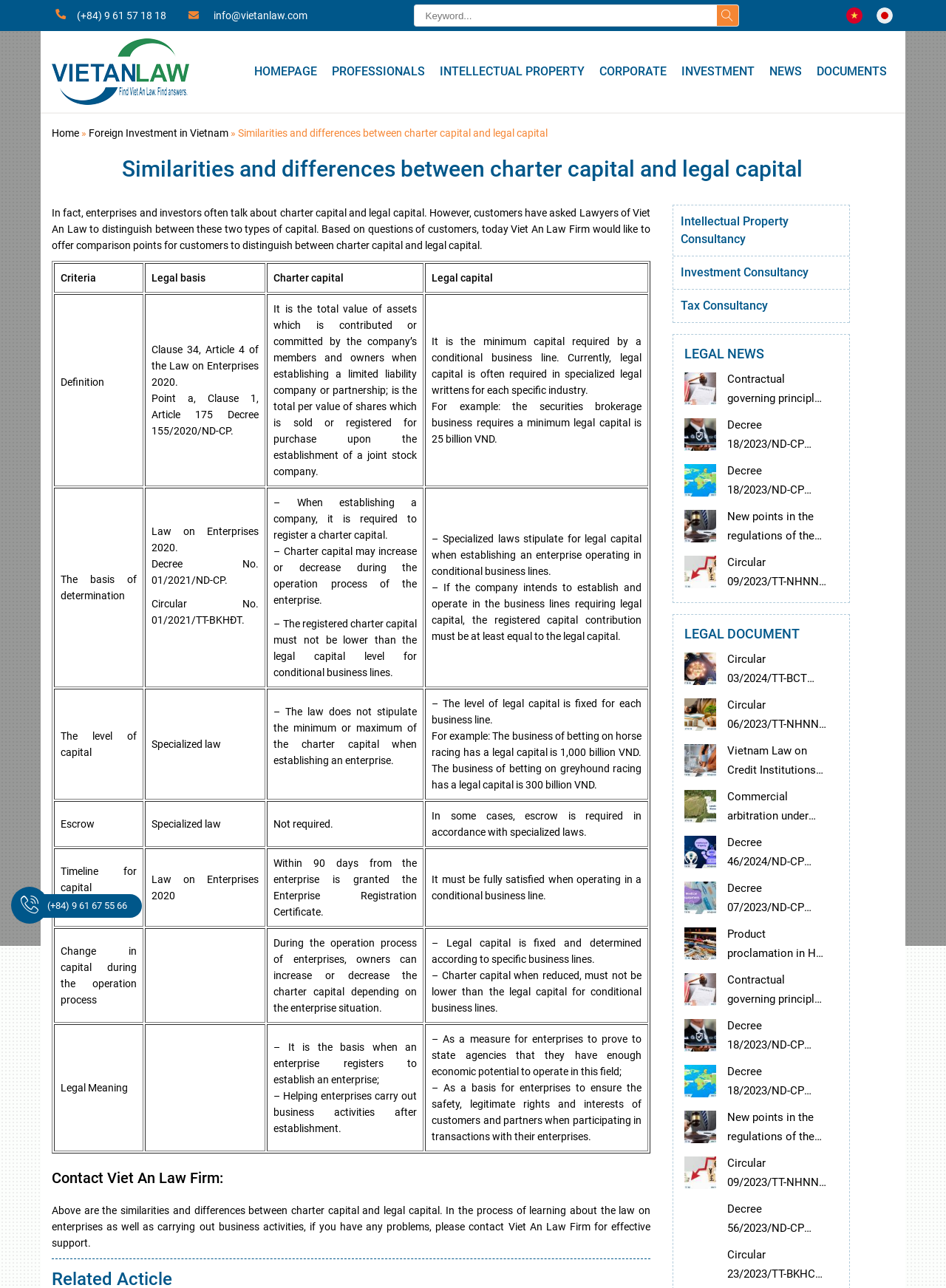Please give a short response to the question using one word or a phrase:
What is the purpose of the search bar?

To search for keywords